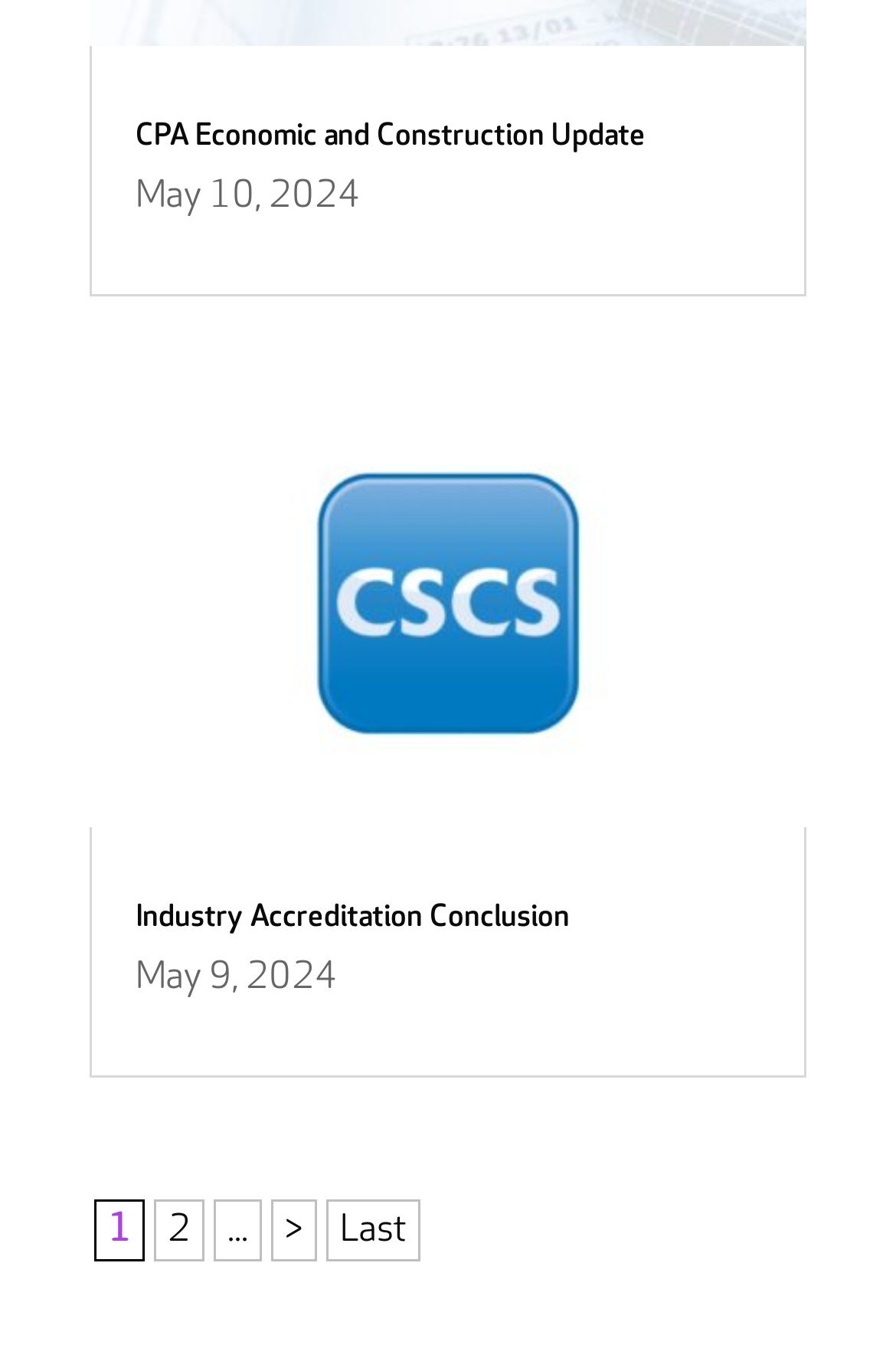Using the provided element description: ">", determine the bounding box coordinates of the corresponding UI element in the screenshot.

[0.303, 0.881, 0.354, 0.927]